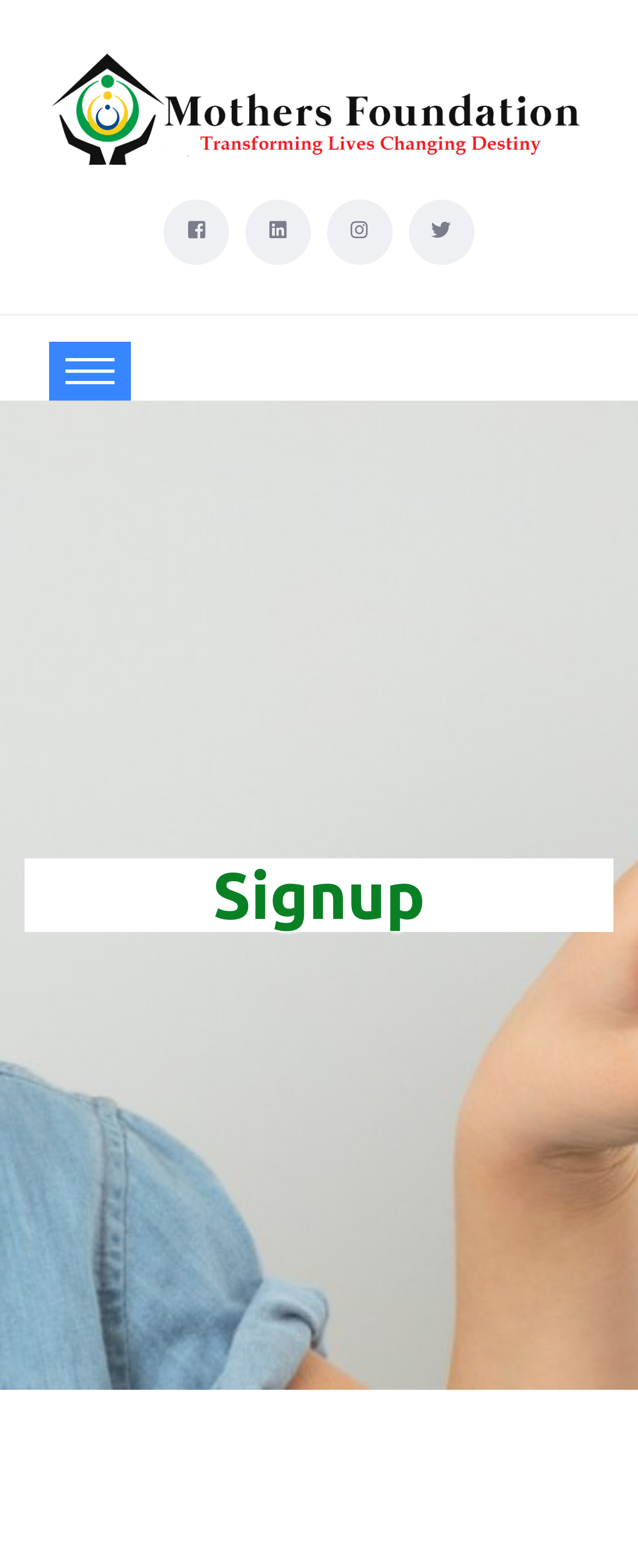Please give a short response to the question using one word or a phrase:
What is the position of the 'Signup' heading?

Near the bottom